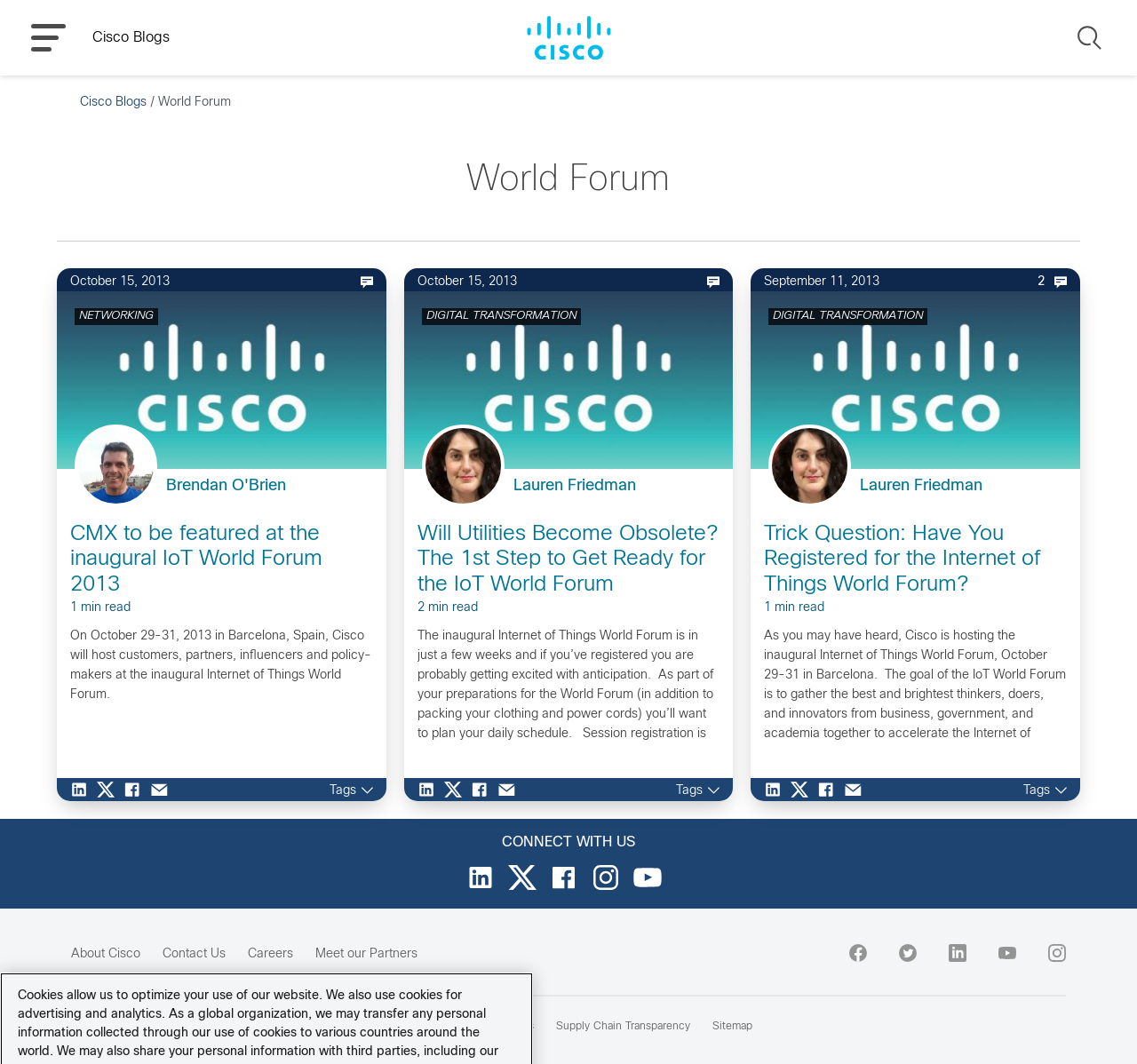Answer the question below using just one word or a short phrase: 
How many articles are listed on the webpage?

3